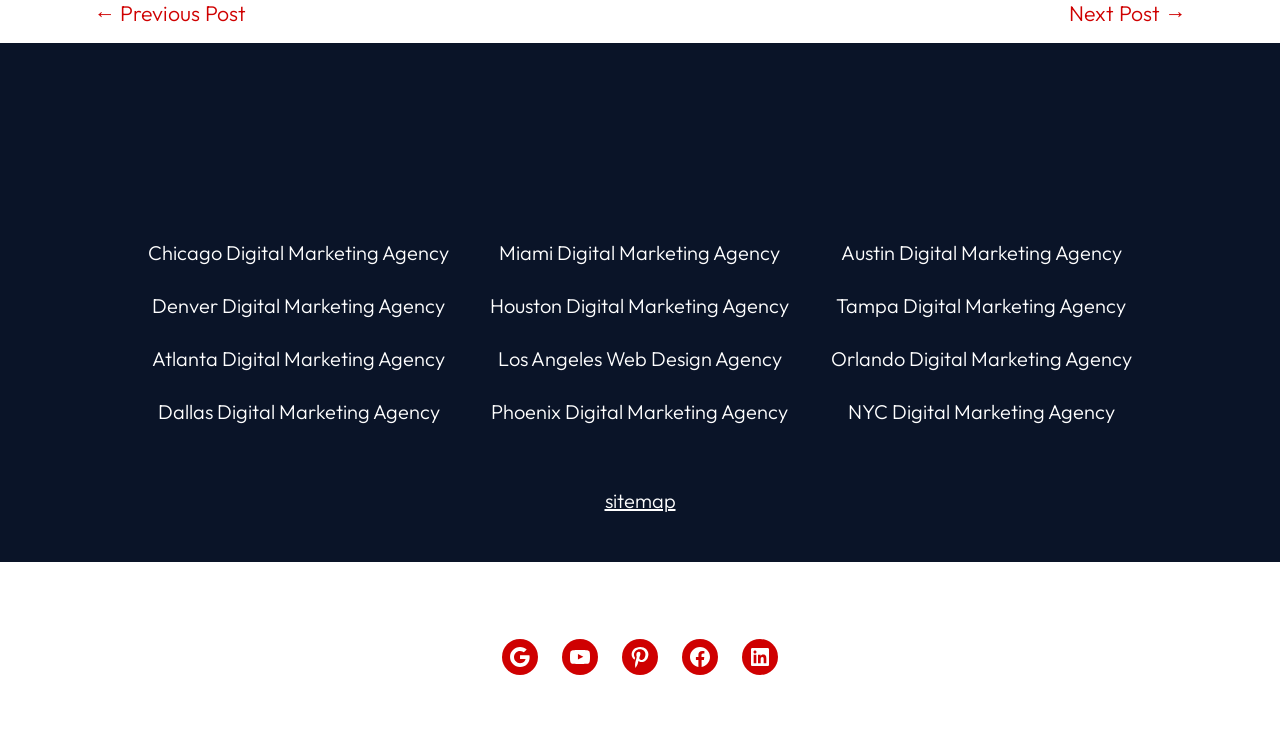Give a concise answer using only one word or phrase for this question:
What is the main service offered by this agency?

Digital Marketing